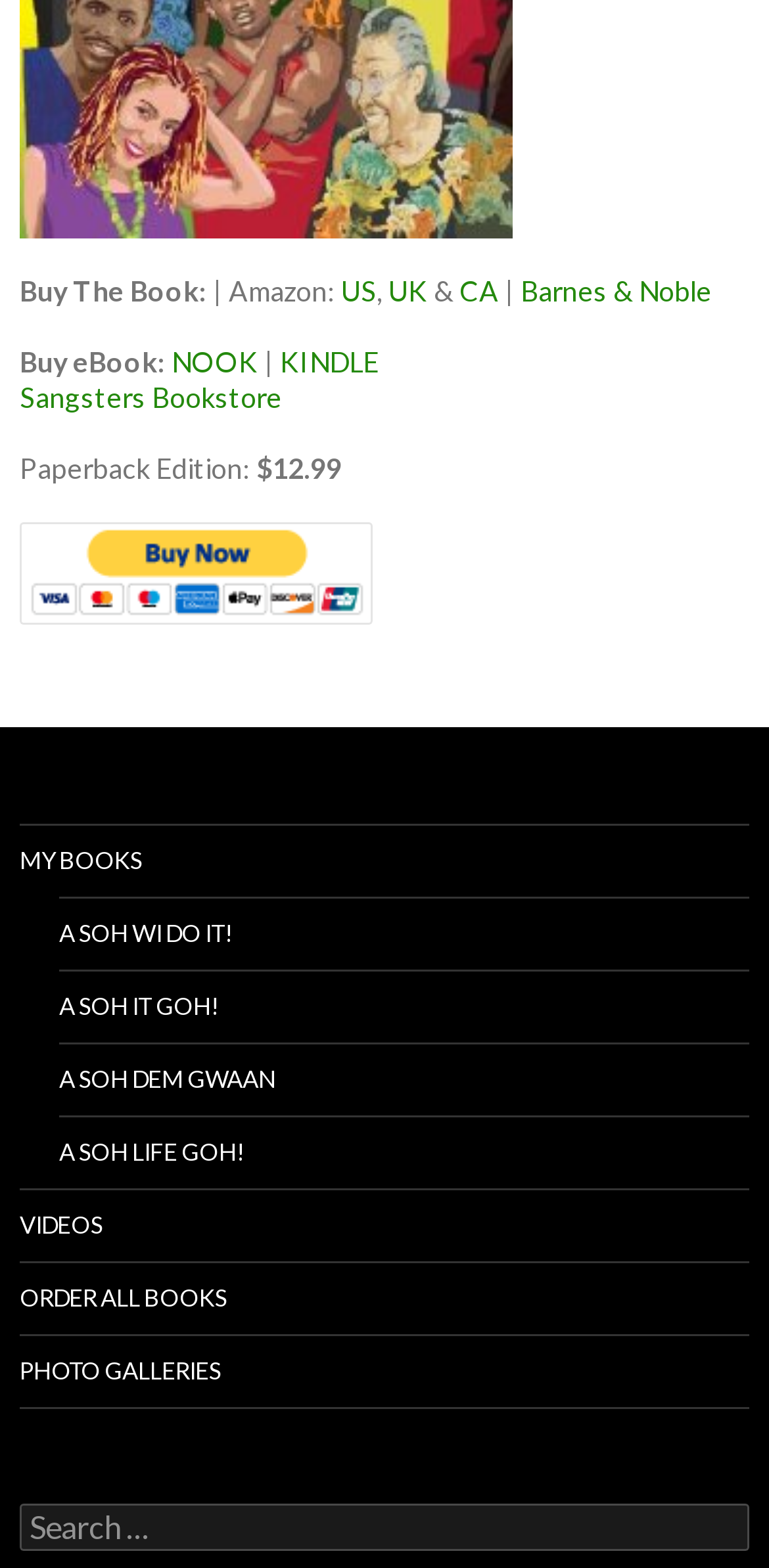Based on the image, provide a detailed response to the question:
How many sections are available in the webpage?

There are 5 sections available in the webpage, including 'Buy The Book:', 'Buy eBook:', 'Paperback Edition:', a section with links to 'MY BOOKS', 'VIDEOS', etc., and a search box section.